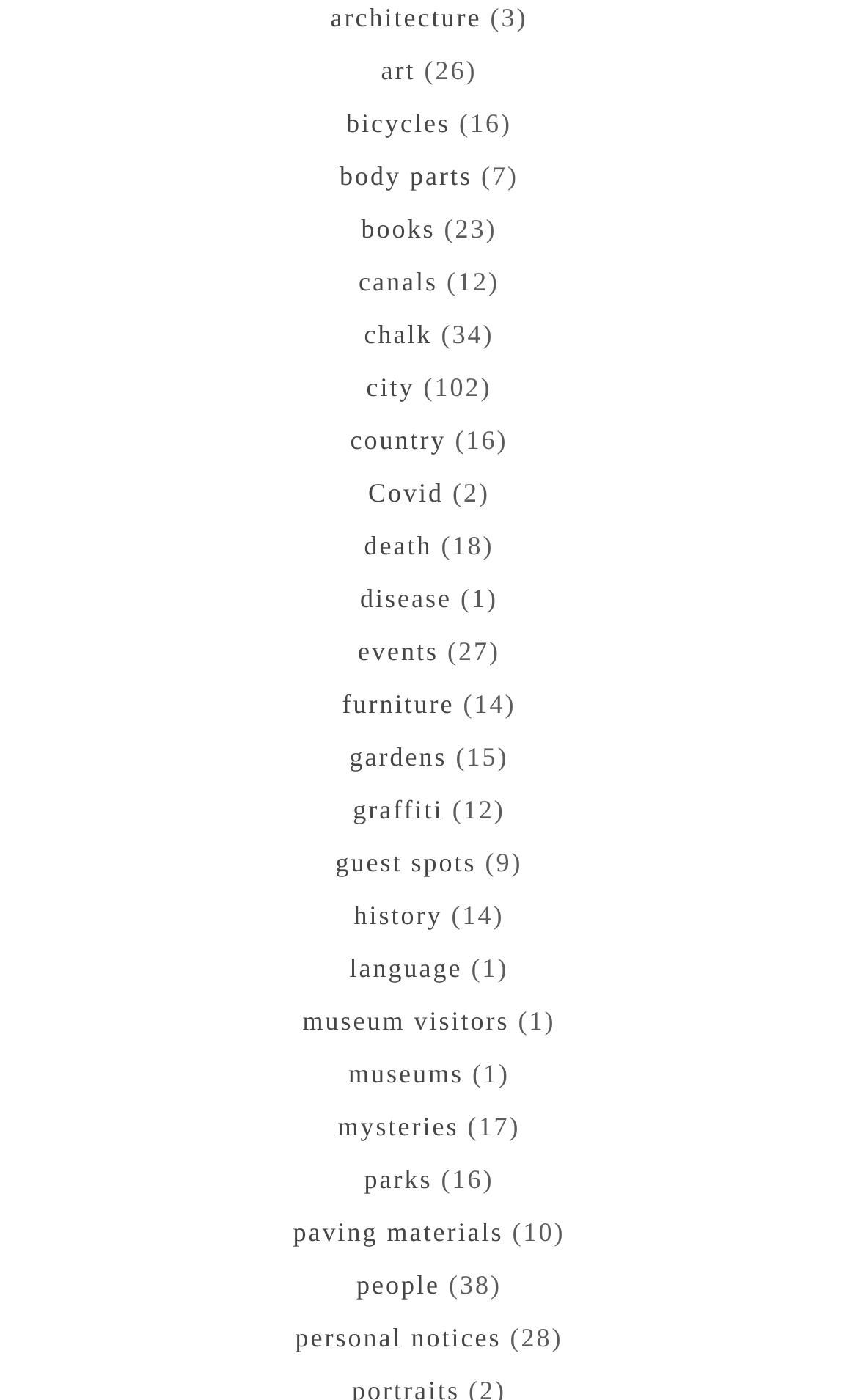Find the bounding box coordinates of the element you need to click on to perform this action: 'click on architecture'. The coordinates should be represented by four float values between 0 and 1, in the format [left, top, right, bottom].

[0.385, 0.001, 0.561, 0.023]